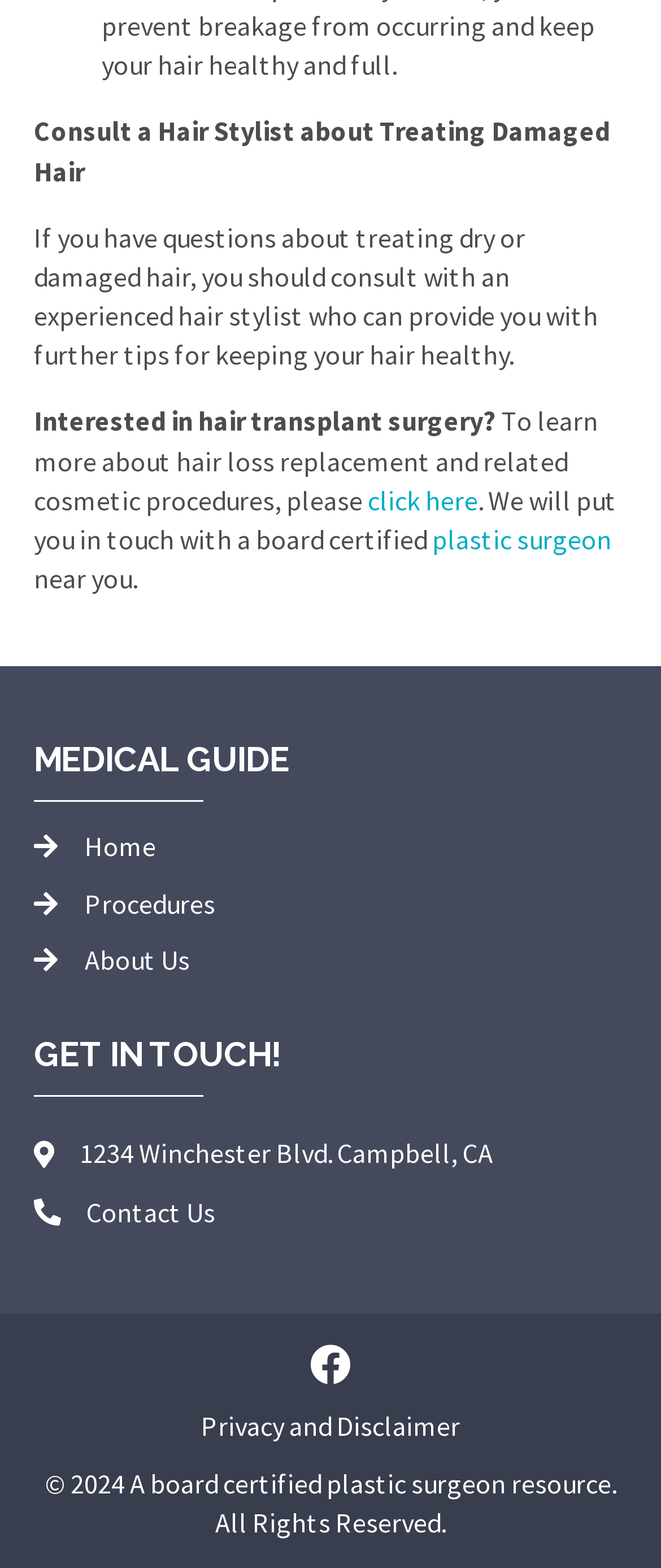Provide a single word or phrase answer to the question: 
What is the copyright year of the website?

2024